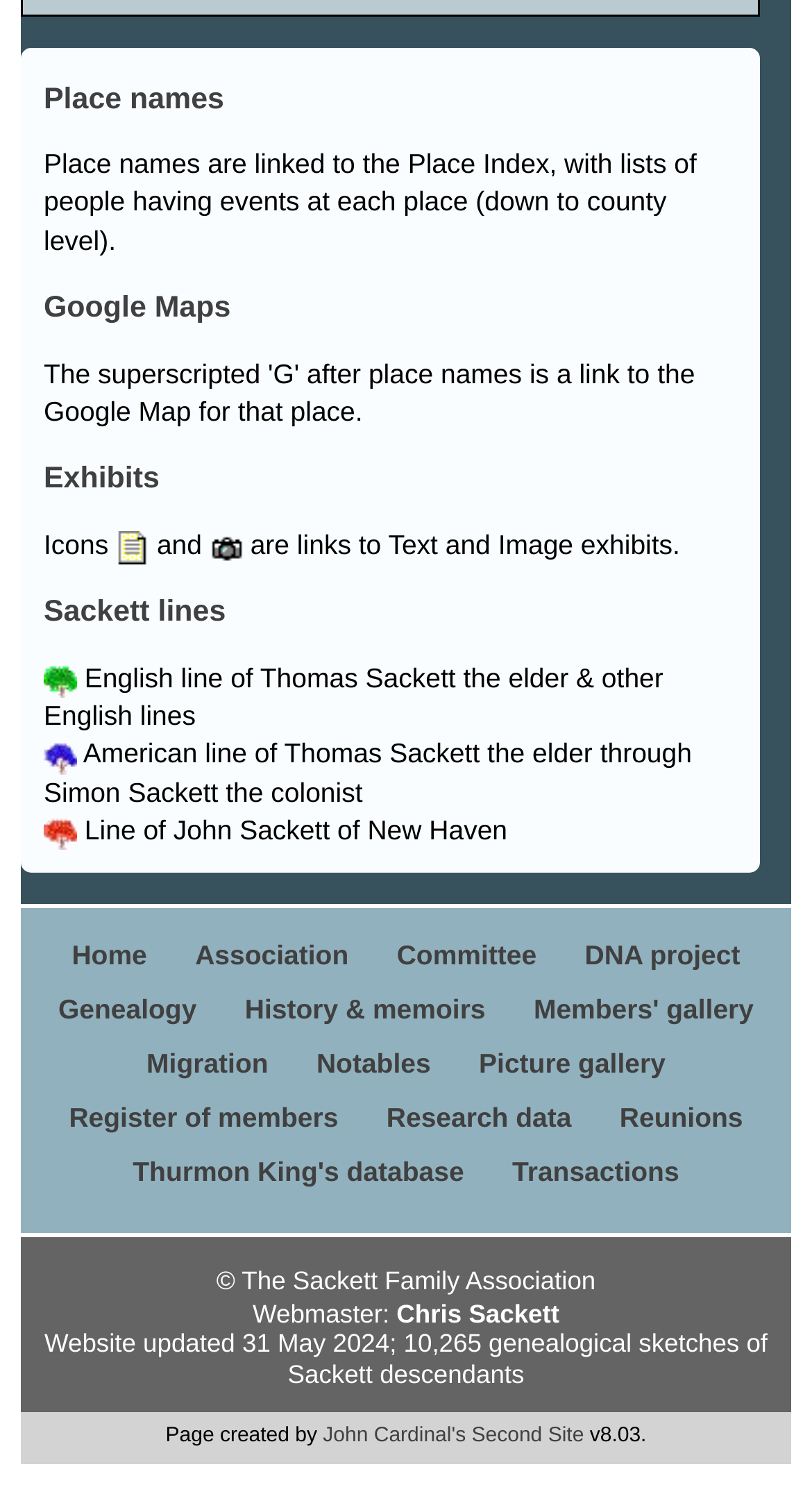What is the name of the family association?
Using the information presented in the image, please offer a detailed response to the question.

The answer can be found at the bottom of the webpage, where it says '© The Sackett Family Association'. This suggests that the webpage is related to the Sackett family and the association is the main entity behind the webpage.